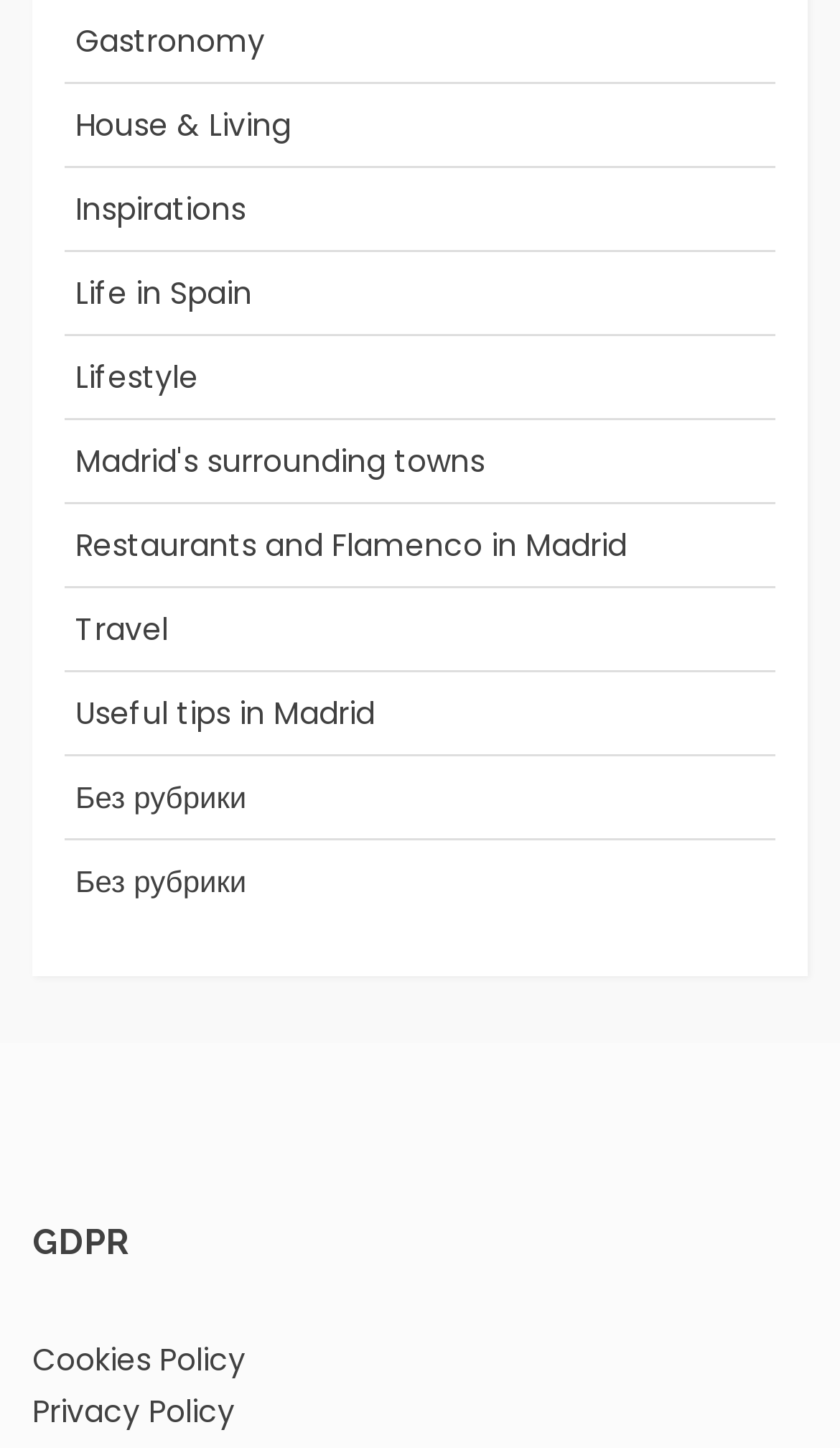Please identify the bounding box coordinates of the area I need to click to accomplish the following instruction: "Read about Life in Spain".

[0.09, 0.188, 0.3, 0.217]